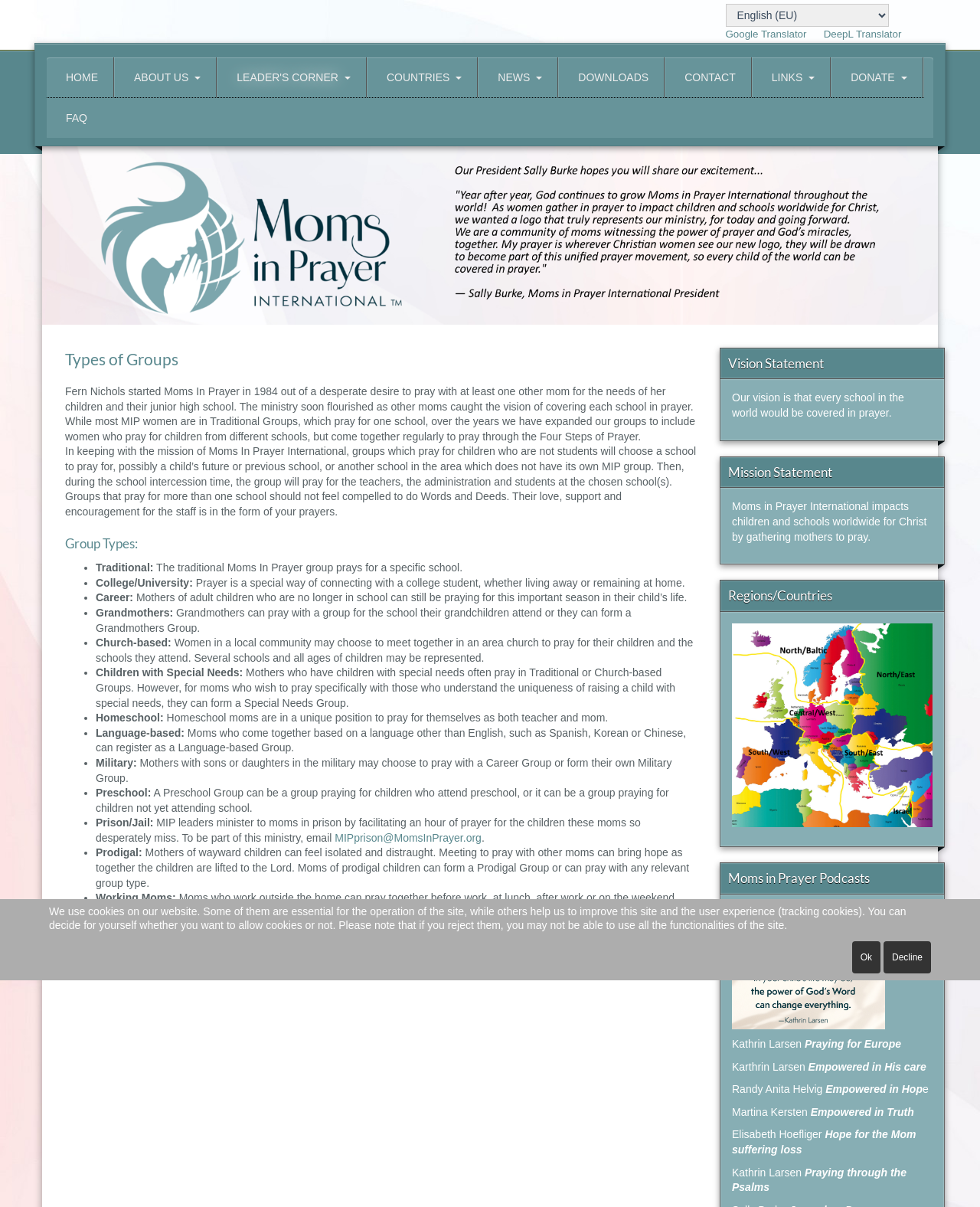Please identify the bounding box coordinates of the element I should click to complete this instruction: 'contact the organization'. The coordinates should be given as four float numbers between 0 and 1, like this: [left, top, right, bottom].

[0.679, 0.047, 0.767, 0.08]